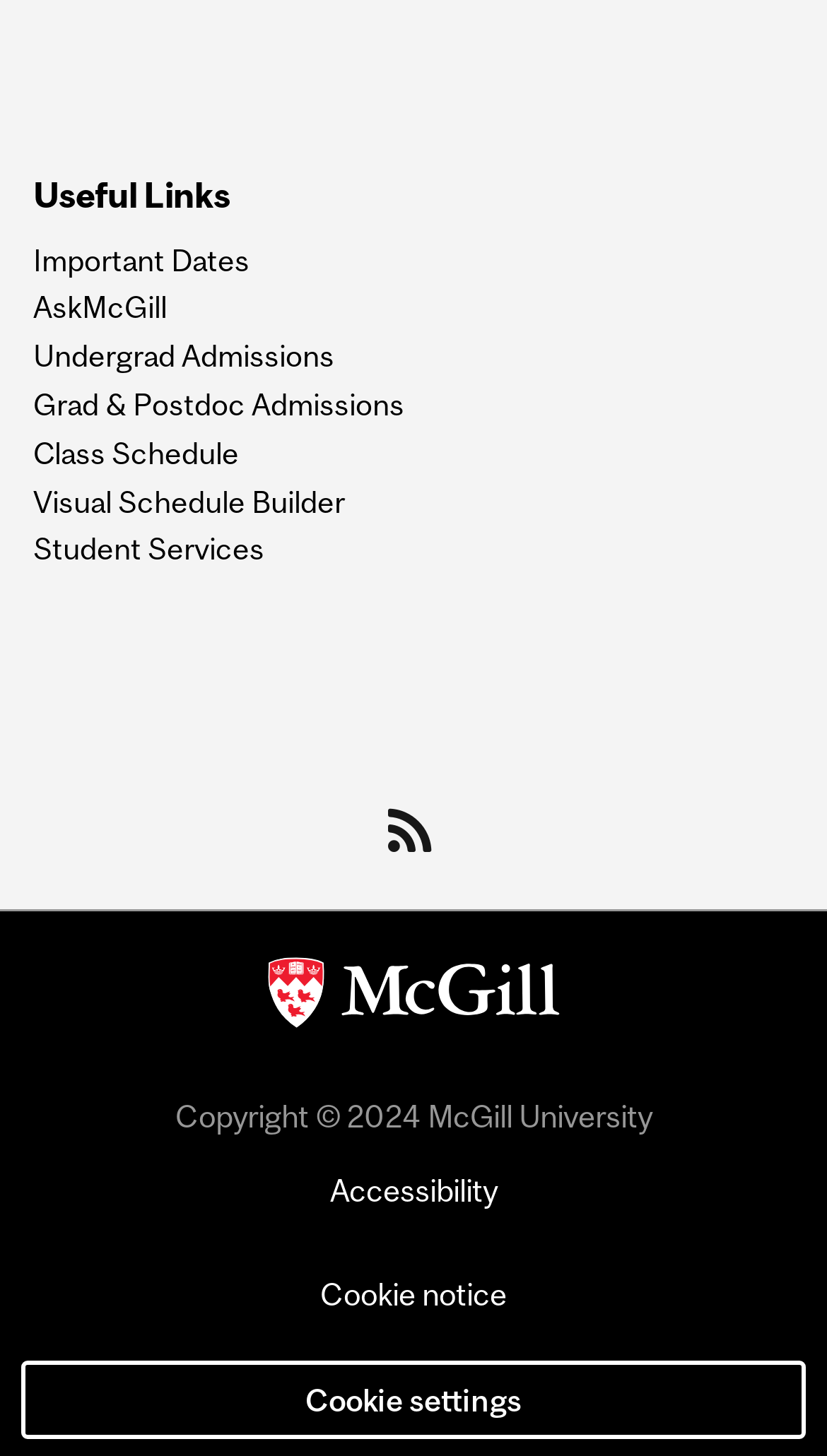Please answer the following question using a single word or phrase: 
What is the text below the links?

Copyright 2024 McGill University